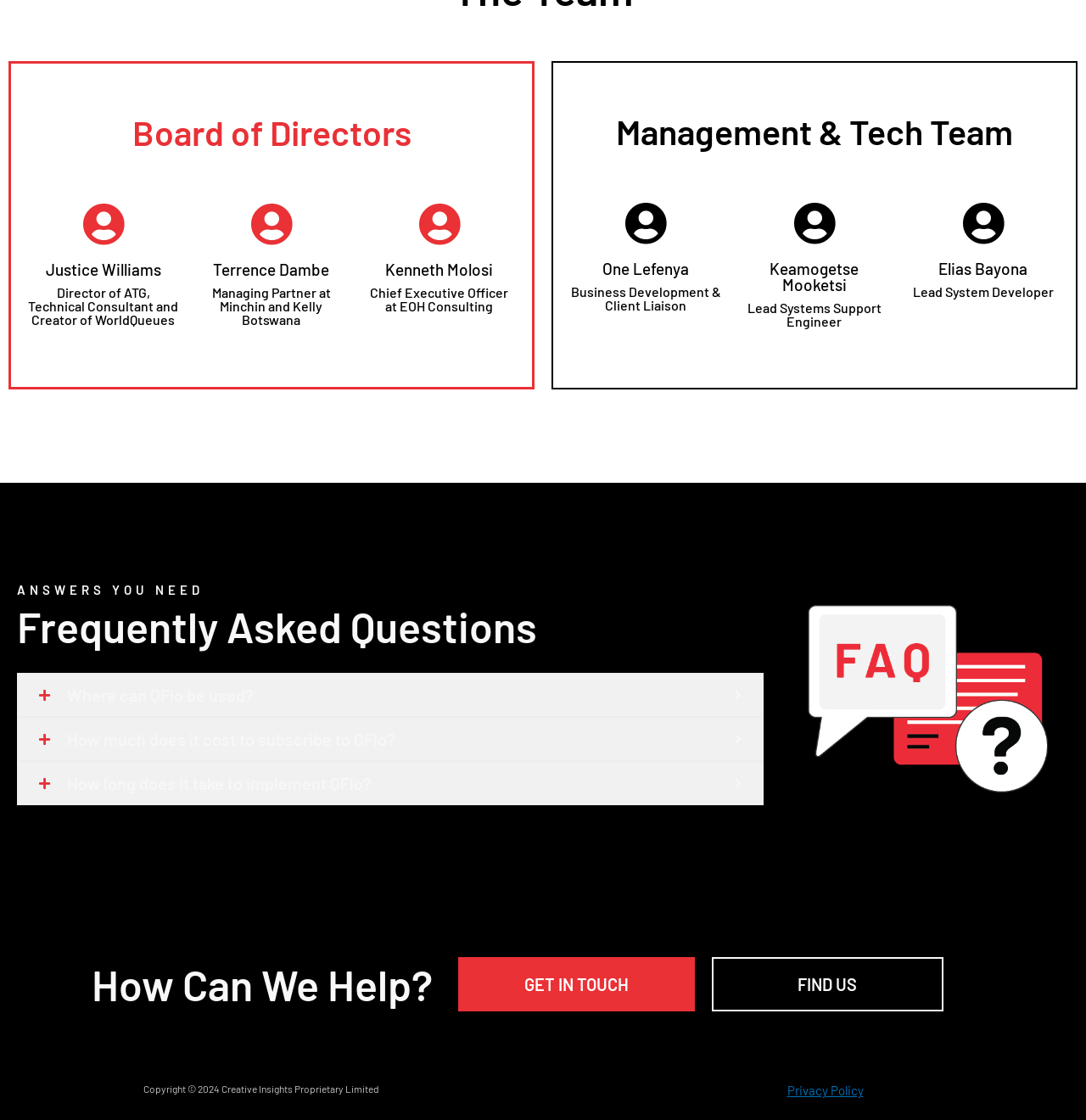Based on the image, provide a detailed and complete answer to the question: 
Who is the Director of ATG?

Based on the webpage, under the 'Board of Directors' section, it is mentioned that Justice Williams is the Director of ATG, Technical Consultant and Creator of WorldQueues.